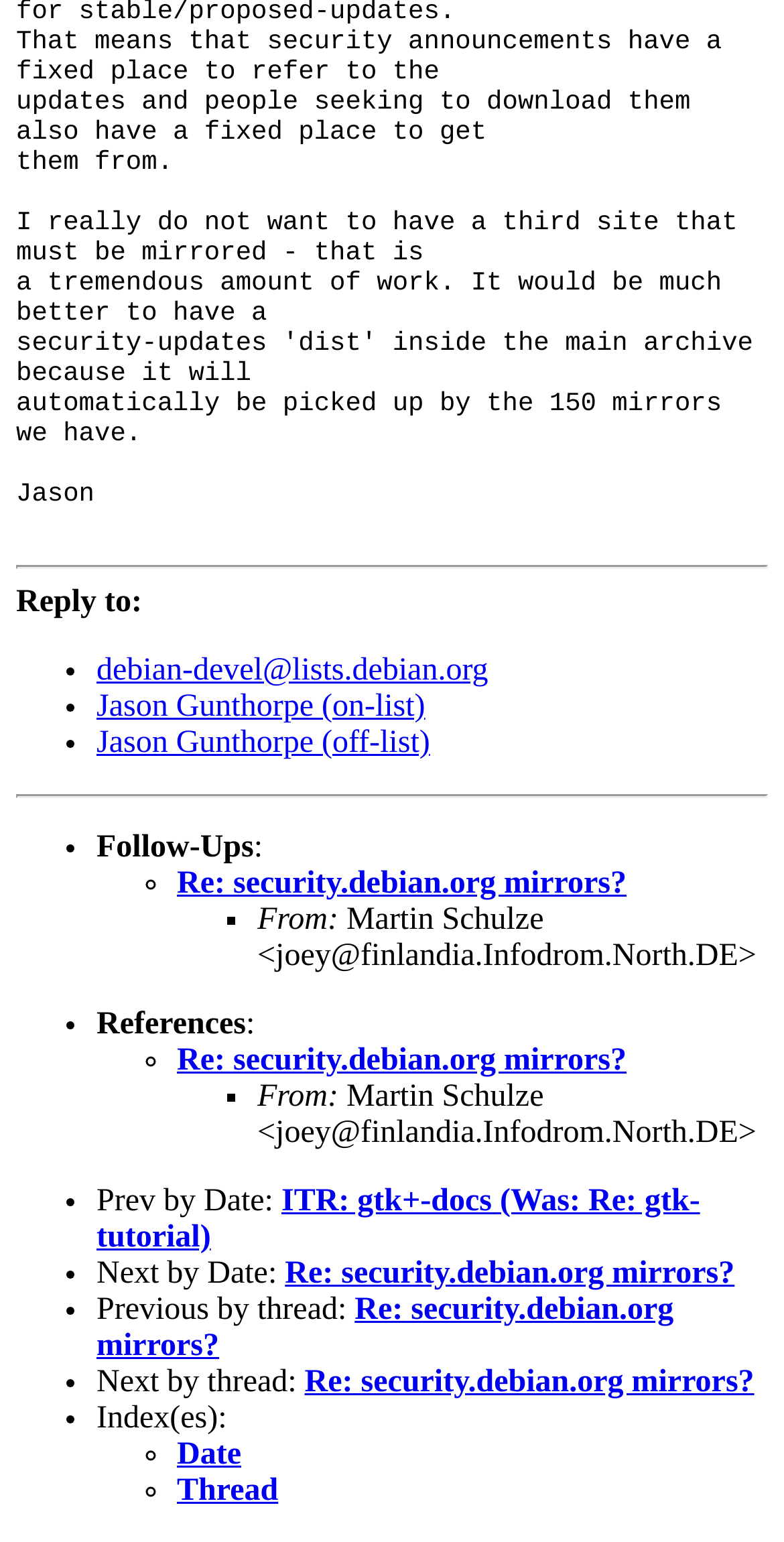Identify the bounding box coordinates of the clickable region required to complete the instruction: "View the previous message by Martin Schulze". The coordinates should be given as four float numbers within the range of 0 and 1, i.e., [left, top, right, bottom].

[0.328, 0.585, 0.965, 0.631]